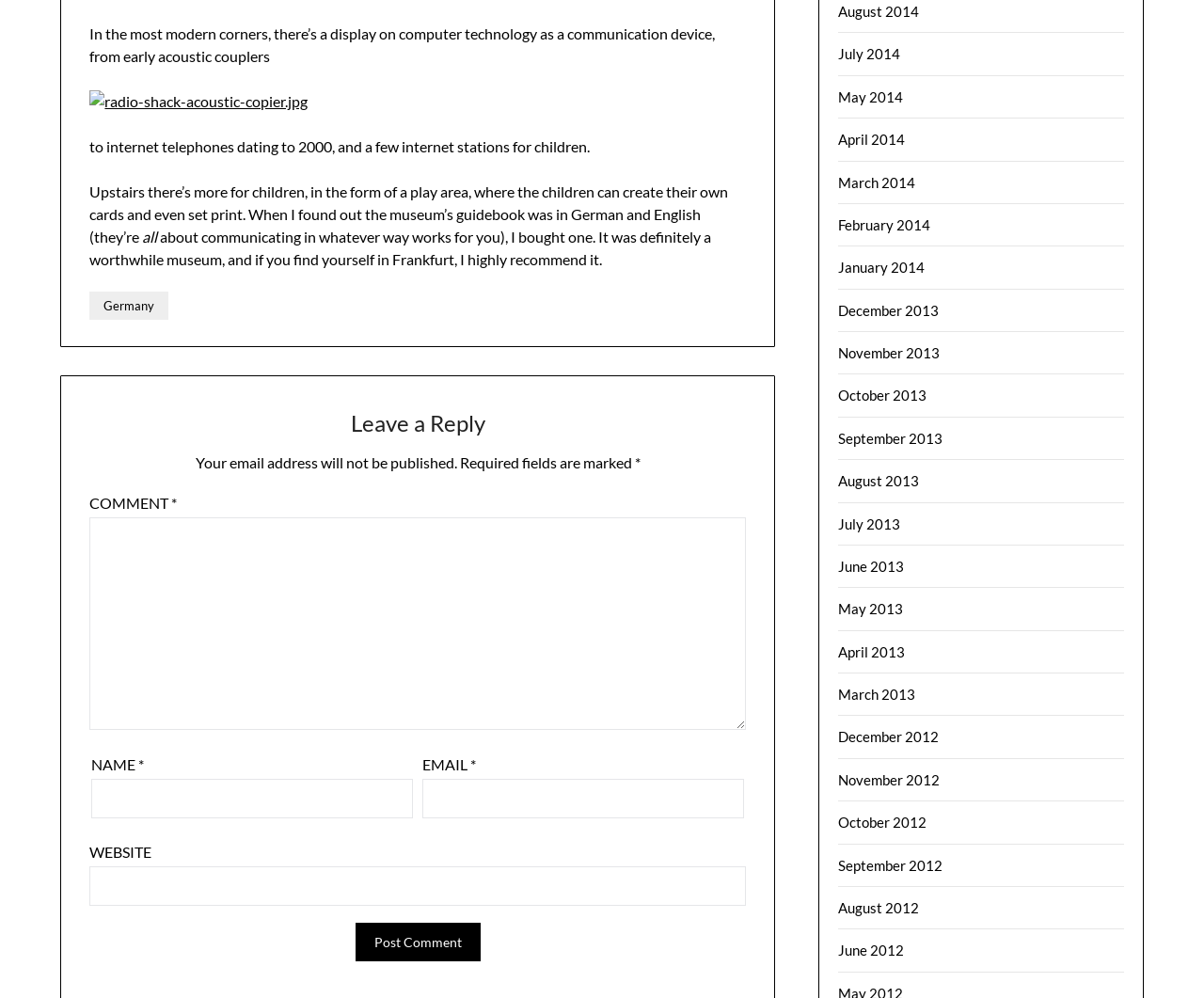Locate the bounding box coordinates of the area you need to click to fulfill this instruction: 'Post a comment'. The coordinates must be in the form of four float numbers ranging from 0 to 1: [left, top, right, bottom].

[0.295, 0.925, 0.399, 0.963]